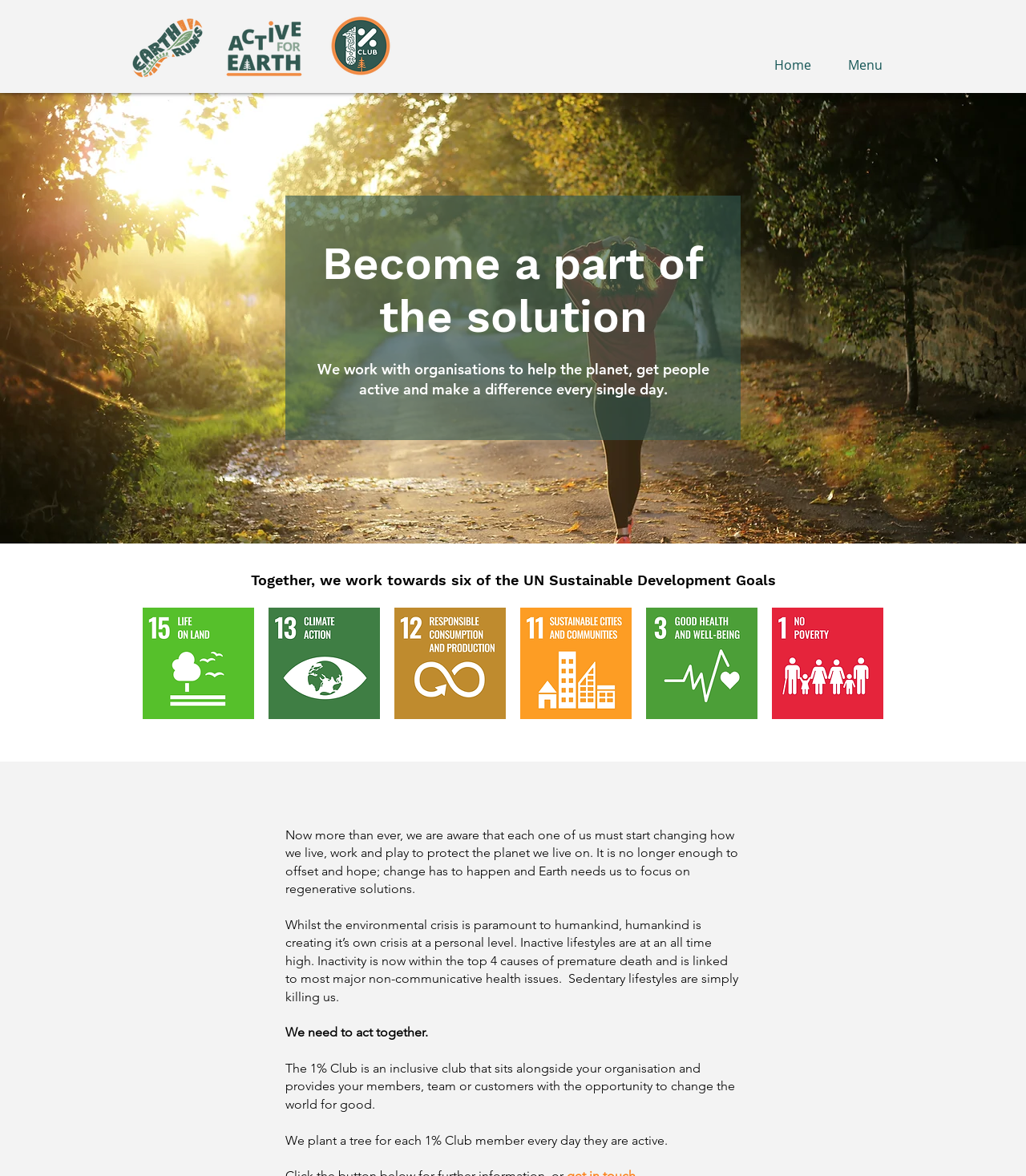What is the main goal of the organization?
Provide a detailed and well-explained answer to the question.

The webpage's heading 'We work with organisations to help the planet, get people active and make a difference every single day.' suggests that the main goal of the organization is to help the planet.